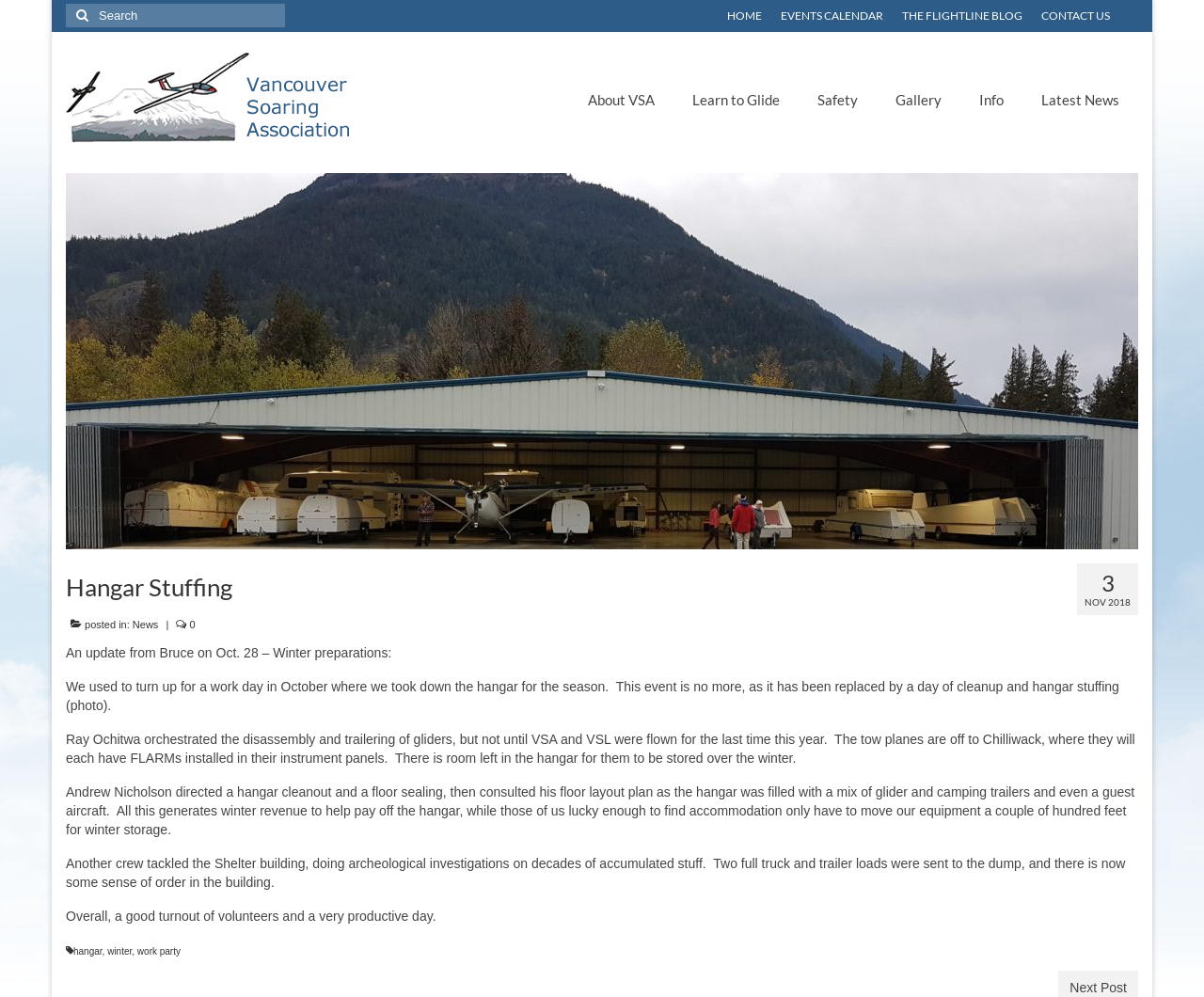Please locate the bounding box coordinates of the element that needs to be clicked to achieve the following instruction: "Click on the '6 Legged Tees' link". The coordinates should be four float numbers between 0 and 1, i.e., [left, top, right, bottom].

None